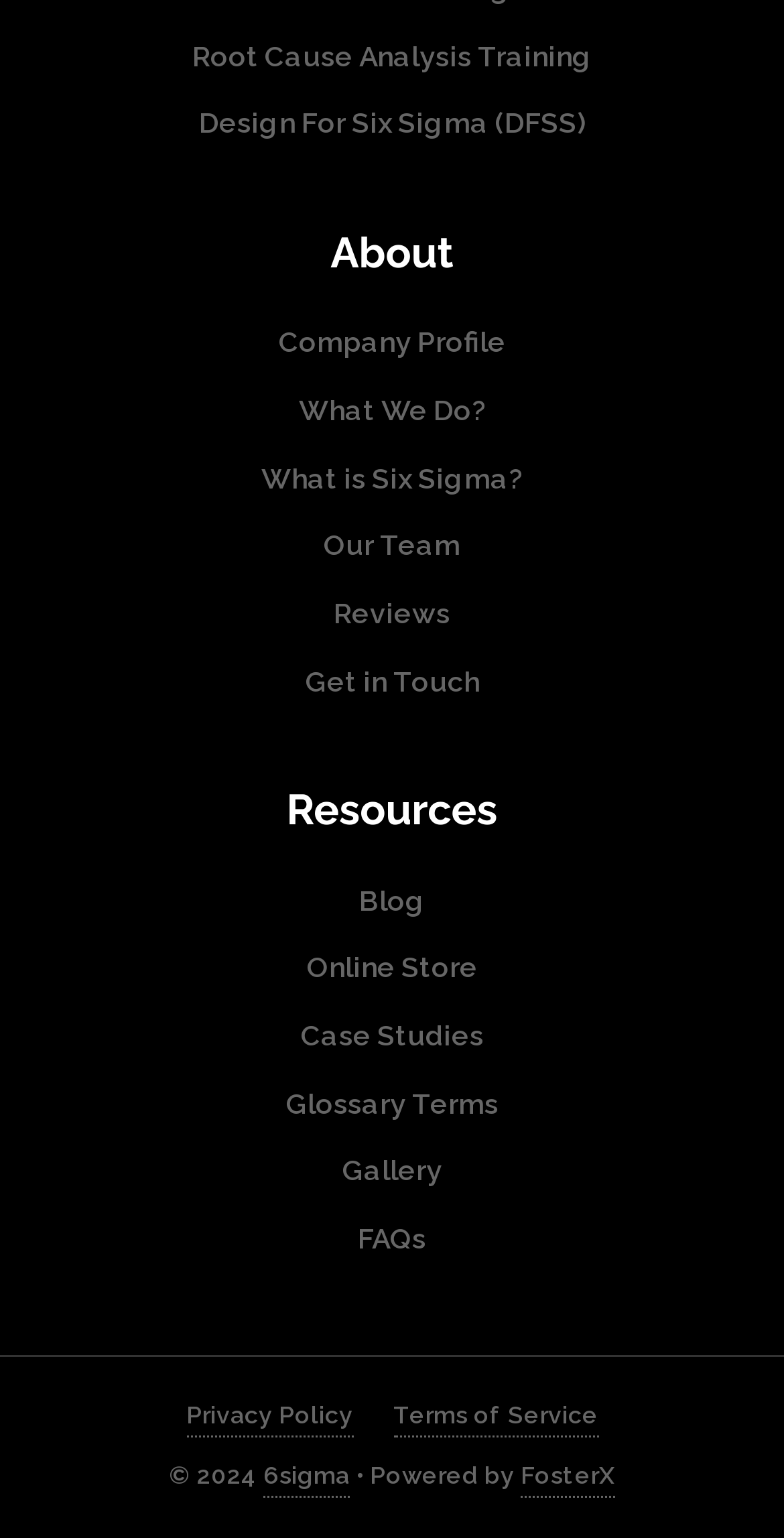Give a one-word or short phrase answer to the question: 
How many navigation menus are there?

2